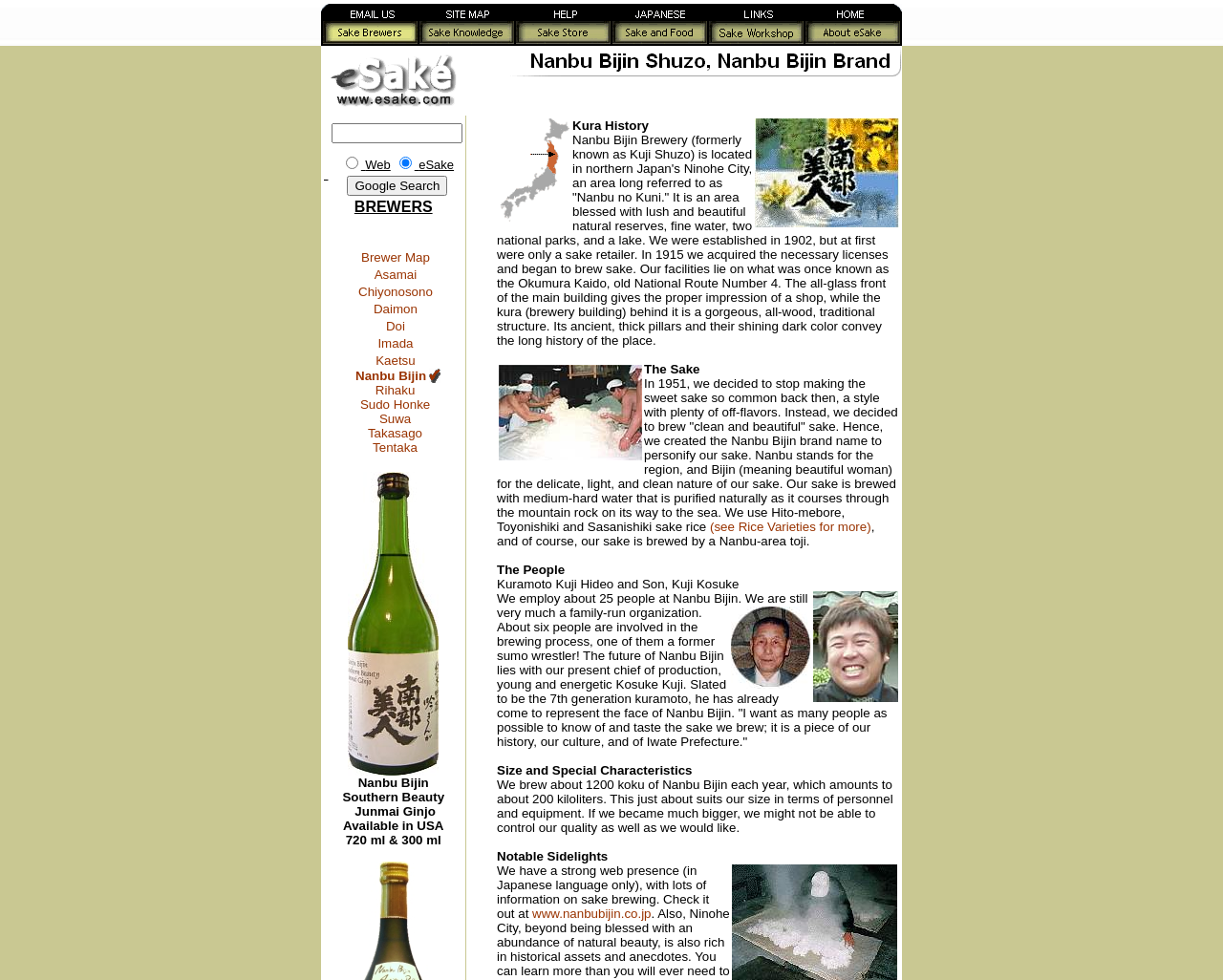Please examine the image and provide a detailed answer to the question: What is the name of the Japanese sake brewery?

The name of the Japanese sake brewery can be found in the title of the webpage, which is 'Nanbu Bijin (formerly Kuji) - japanese sake brewery'. Additionally, the brewery's name is also mentioned in the navigation bar as 'Nanbu Bijin Shuzo, Nanbu Bijin Brand'.